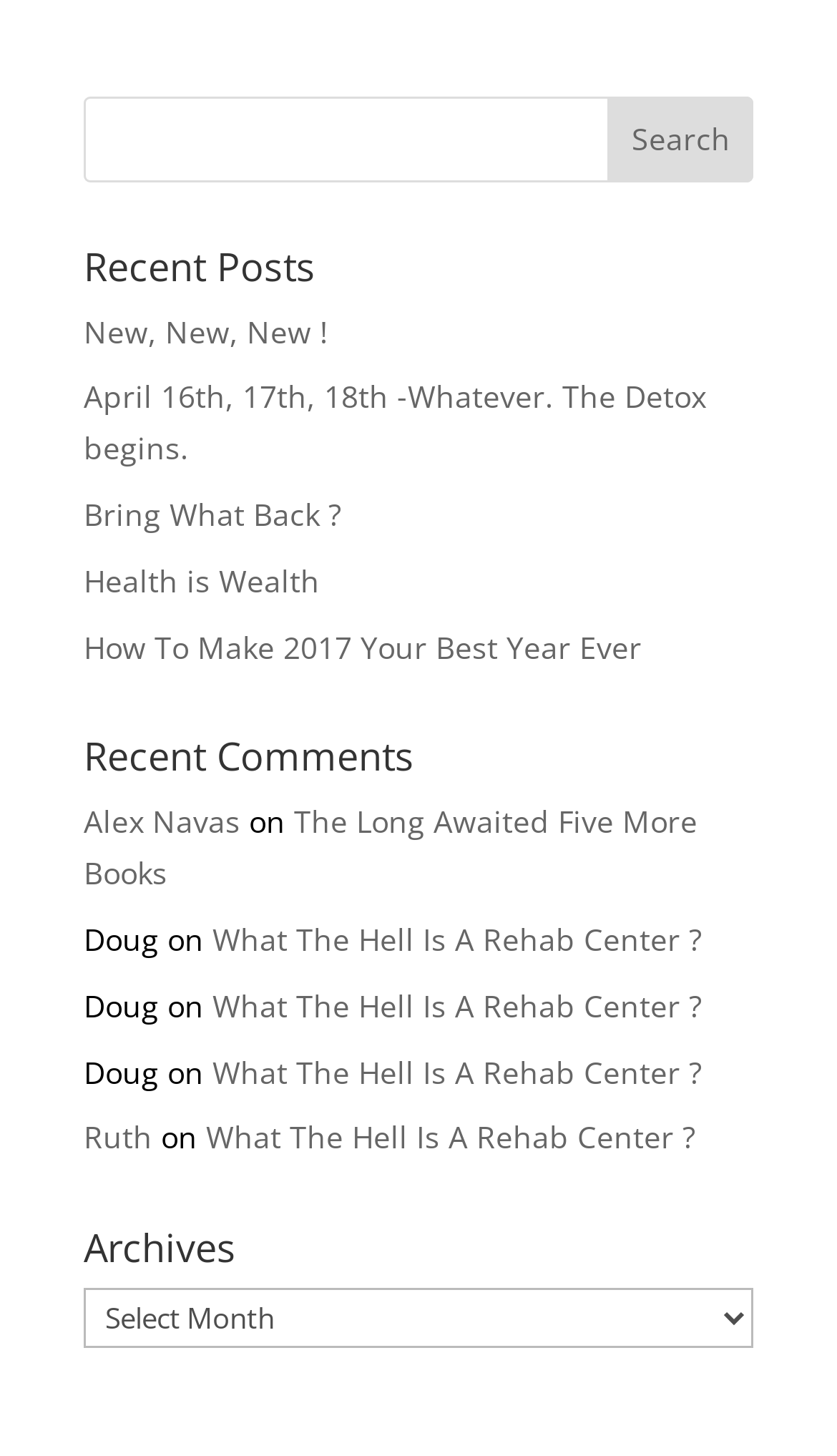Please determine the bounding box coordinates of the element's region to click in order to carry out the following instruction: "search for something". The coordinates should be four float numbers between 0 and 1, i.e., [left, top, right, bottom].

[0.1, 0.066, 0.9, 0.125]